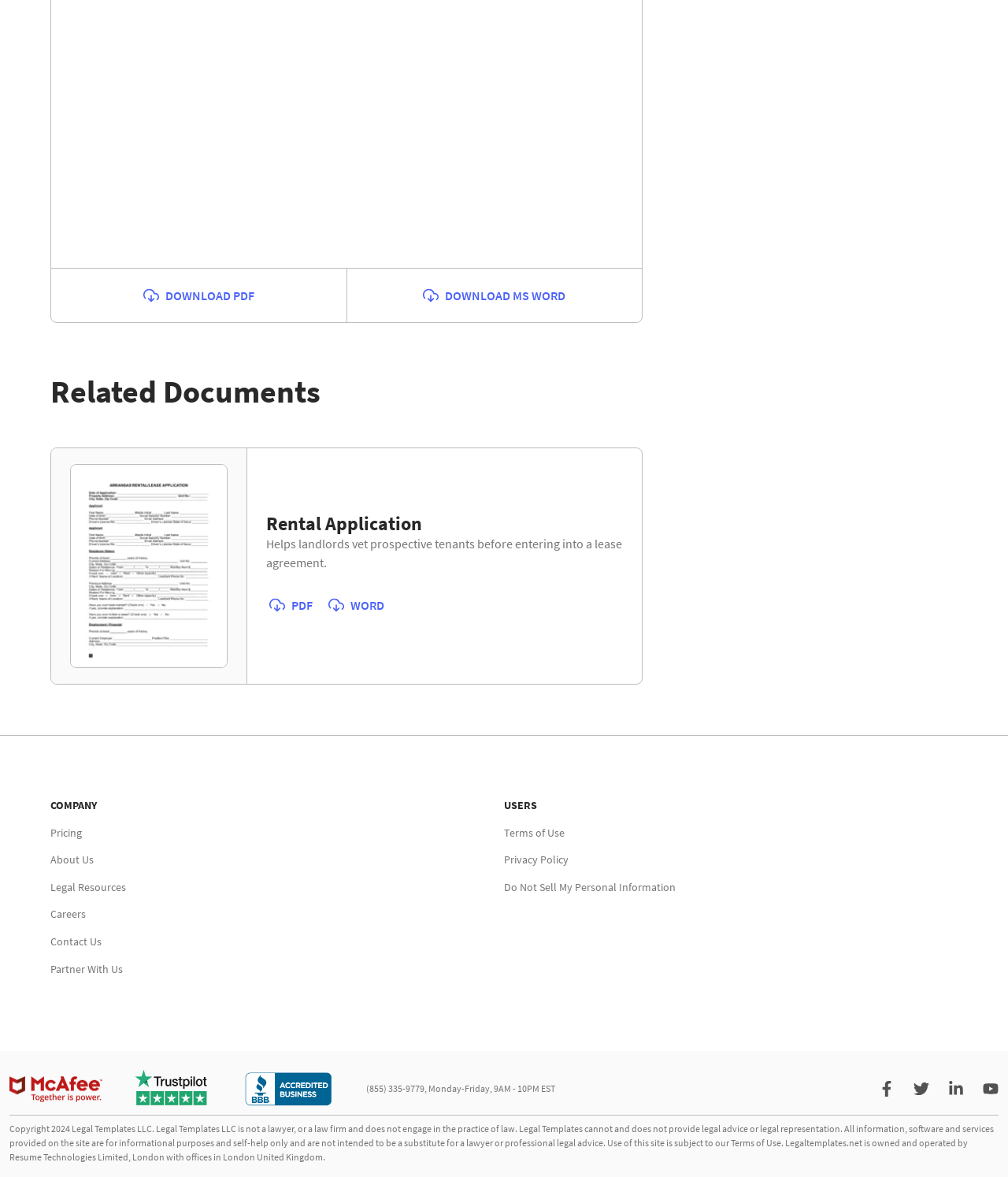Provide the bounding box coordinates of the UI element this sentence describes: "alt="Arkansas Rental Application Form"".

[0.07, 0.394, 0.226, 0.568]